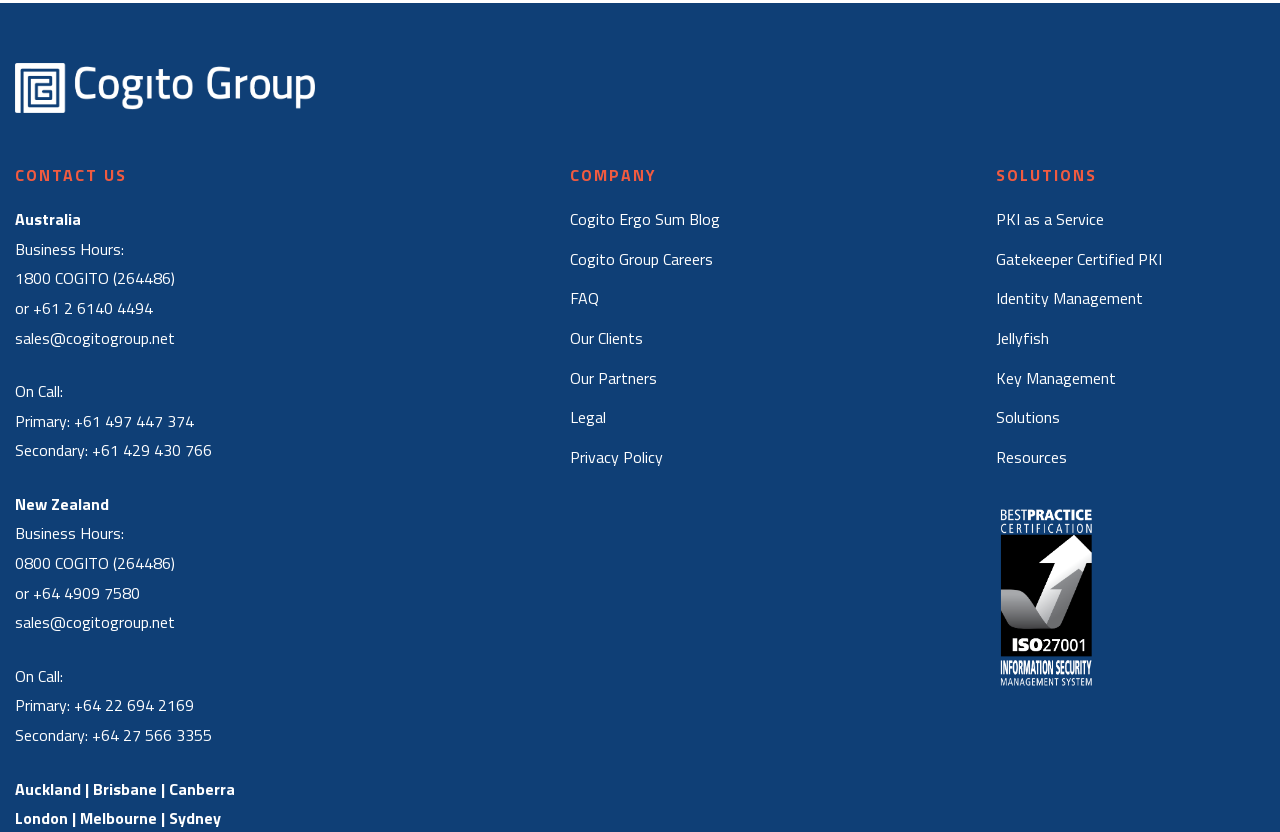What is the email address for sales?
Please provide a detailed and thorough answer to the question.

I found the answer by looking at the section with the heading 'CONTACT US' and then finding the 'sales@cogitogroup.net' email address under both 'Australia' and 'New Zealand'.